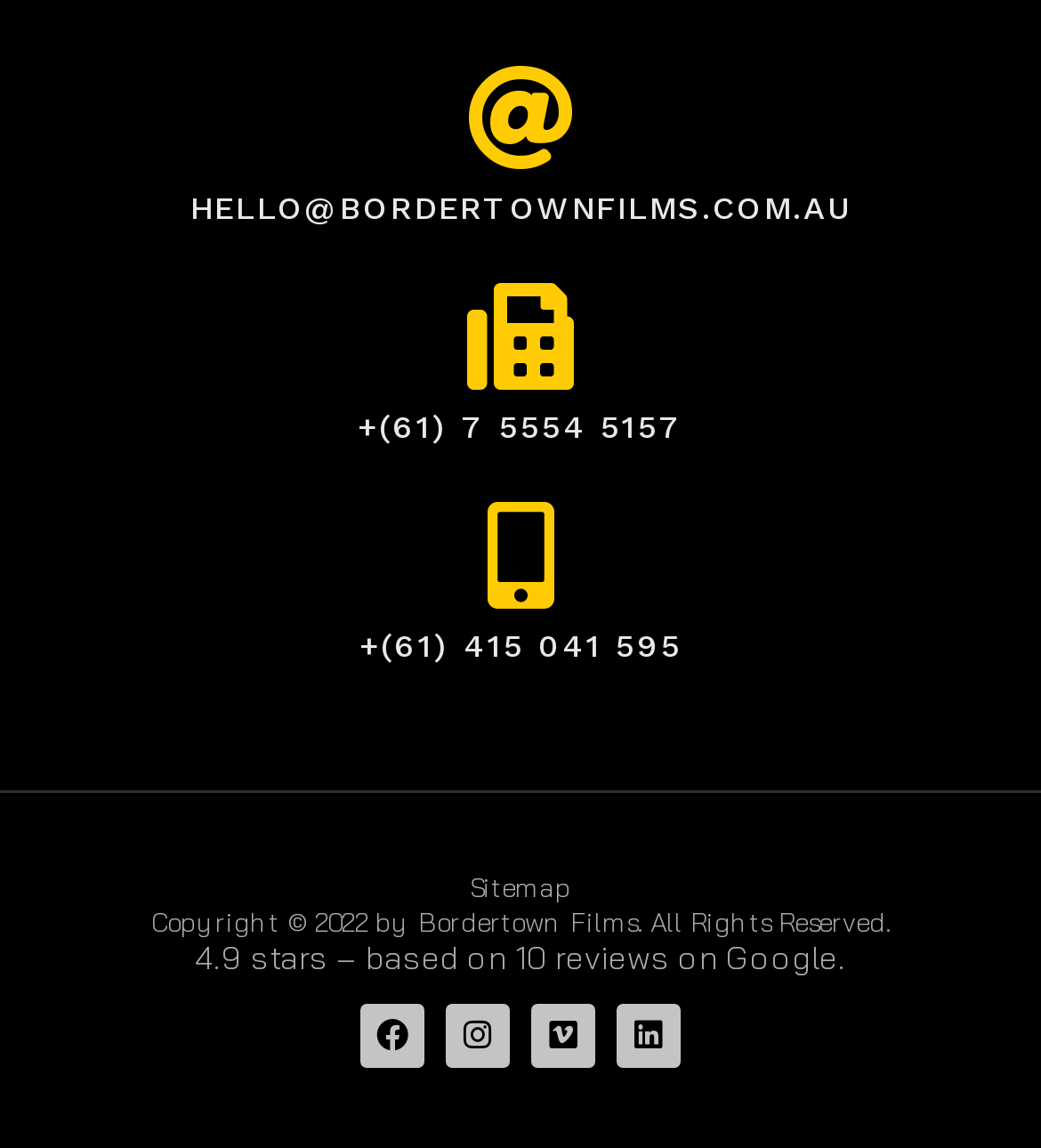Provide a short, one-word or phrase answer to the question below:
How many phone numbers are provided?

2